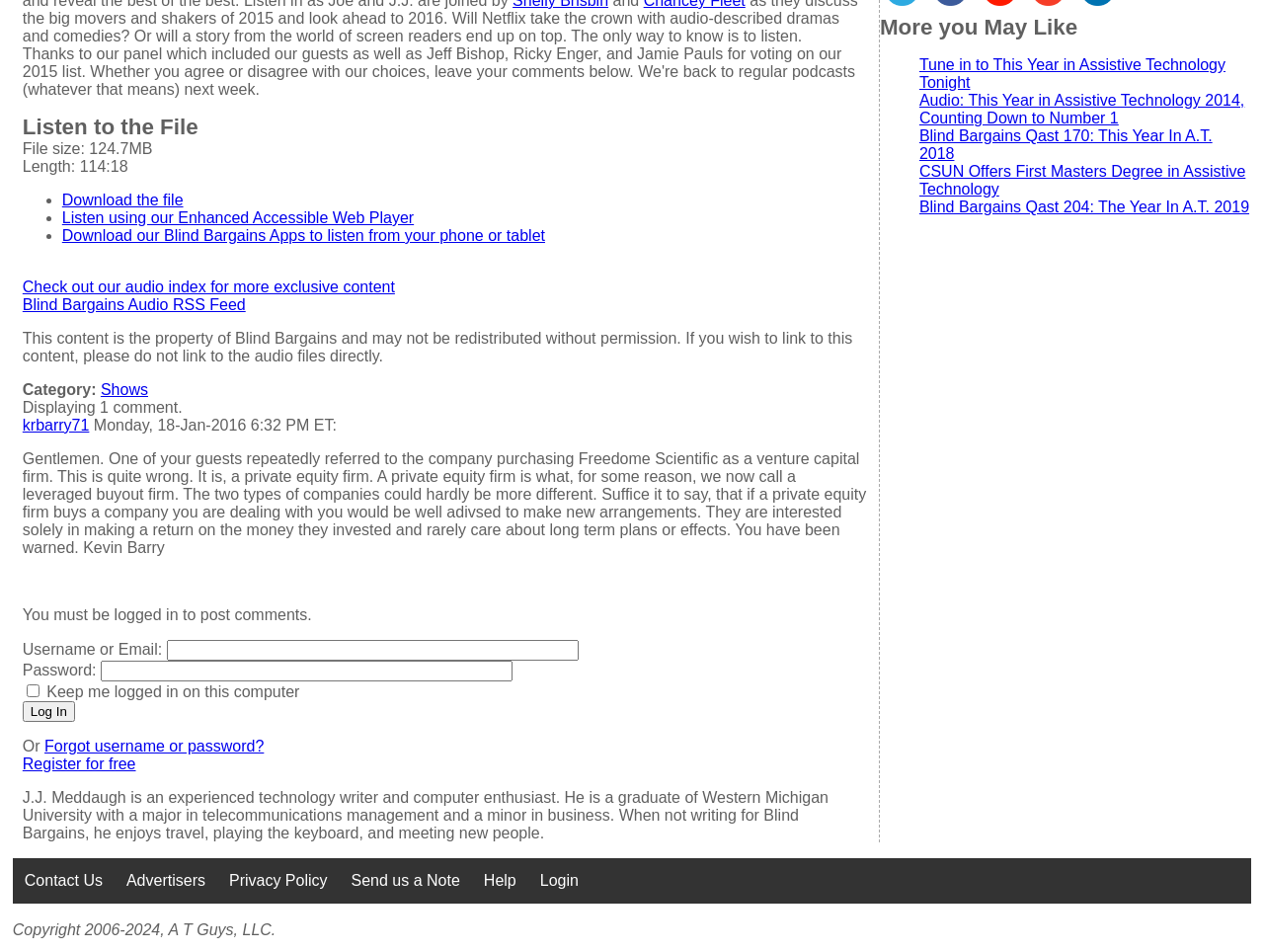Using the element description provided, determine the bounding box coordinates in the format (top-left x, top-left y, bottom-right x, bottom-right y). Ensure that all values are floating point numbers between 0 and 1. Element description: Send us a Note

[0.268, 0.901, 0.373, 0.949]